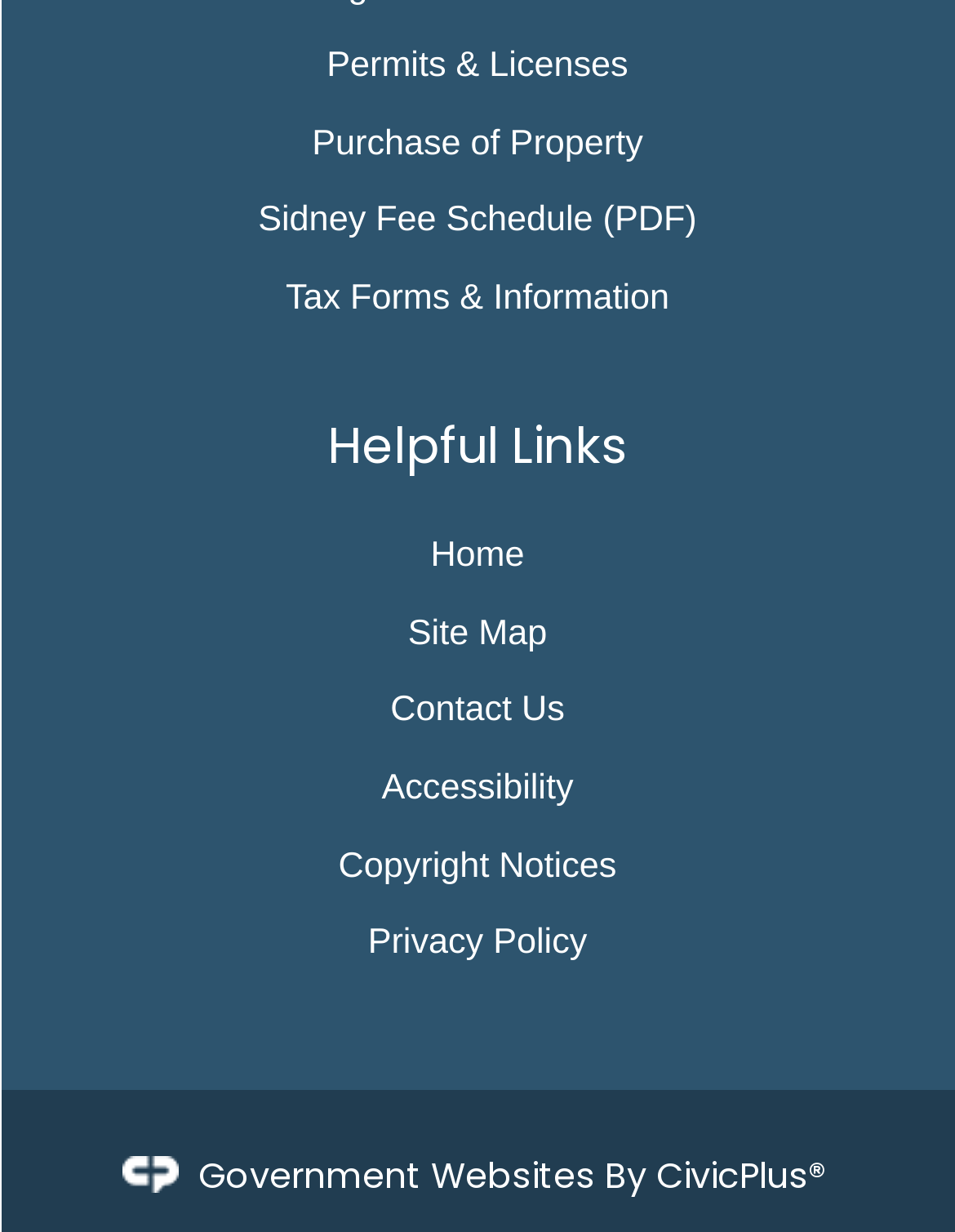Please specify the bounding box coordinates of the clickable region necessary for completing the following instruction: "Contact Us". The coordinates must consist of four float numbers between 0 and 1, i.e., [left, top, right, bottom].

[0.409, 0.562, 0.591, 0.593]